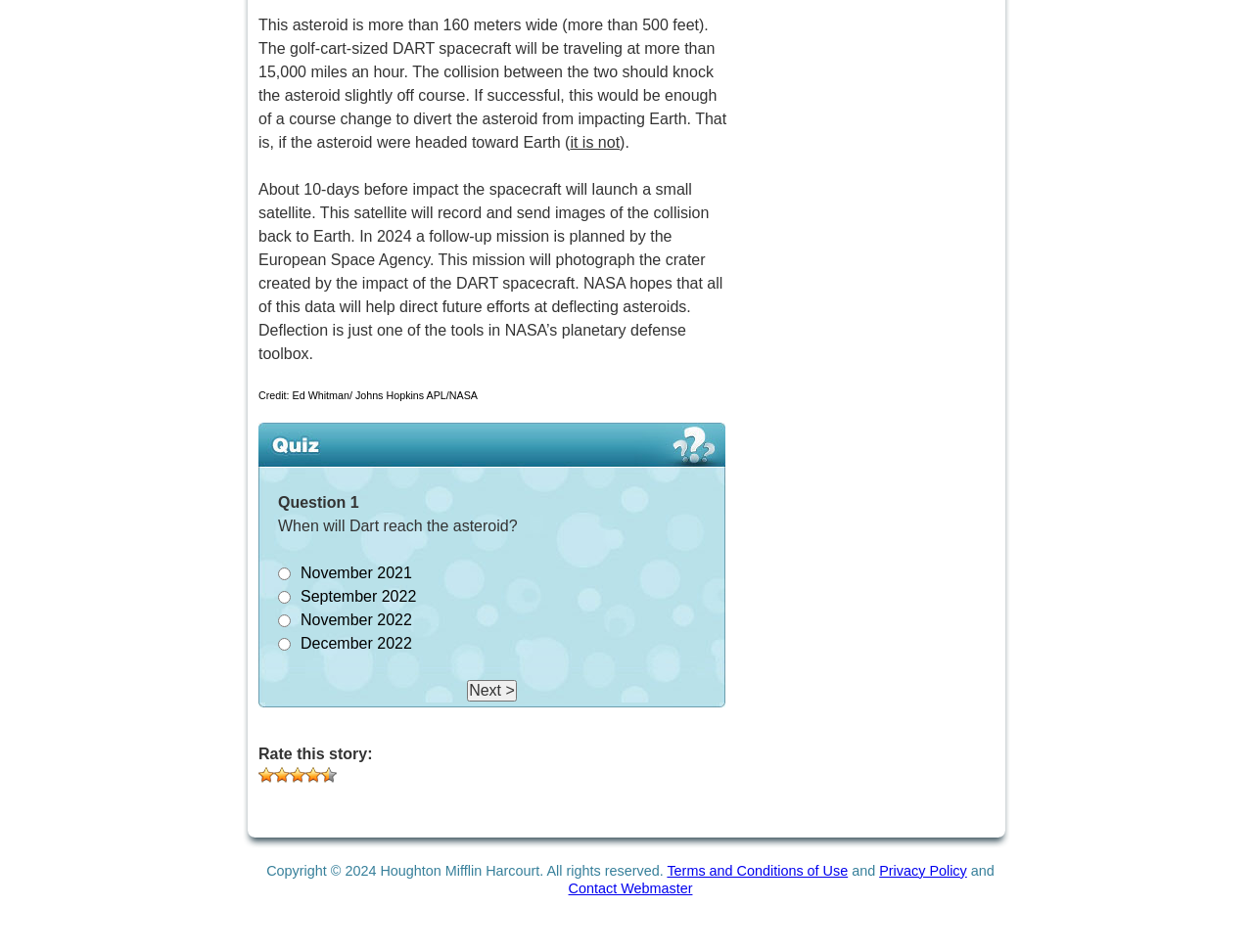Find the bounding box coordinates of the clickable area required to complete the following action: "Click the Next button".

[0.373, 0.714, 0.412, 0.736]